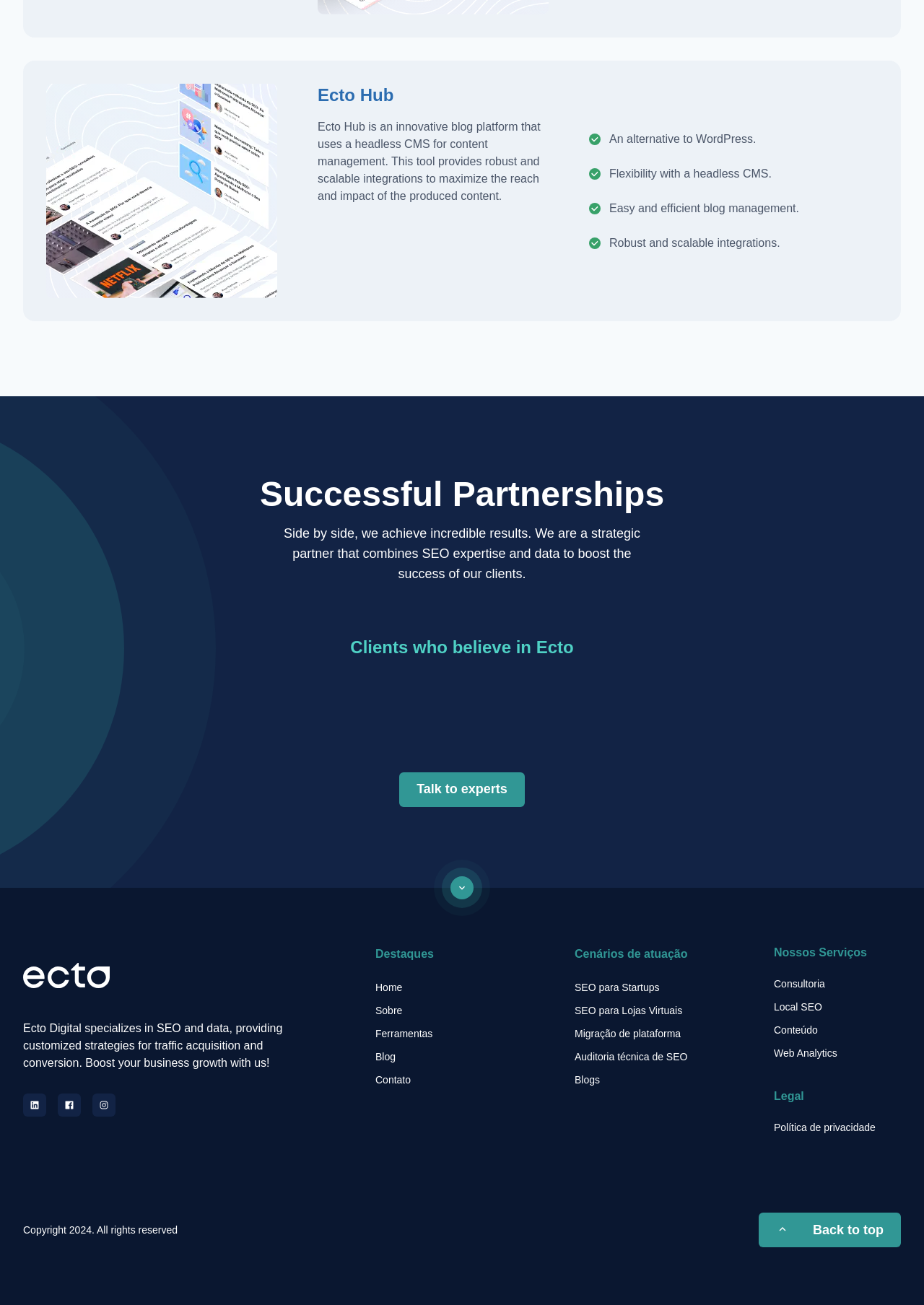Please locate the bounding box coordinates of the region I need to click to follow this instruction: "Talk to experts".

[0.451, 0.599, 0.549, 0.61]